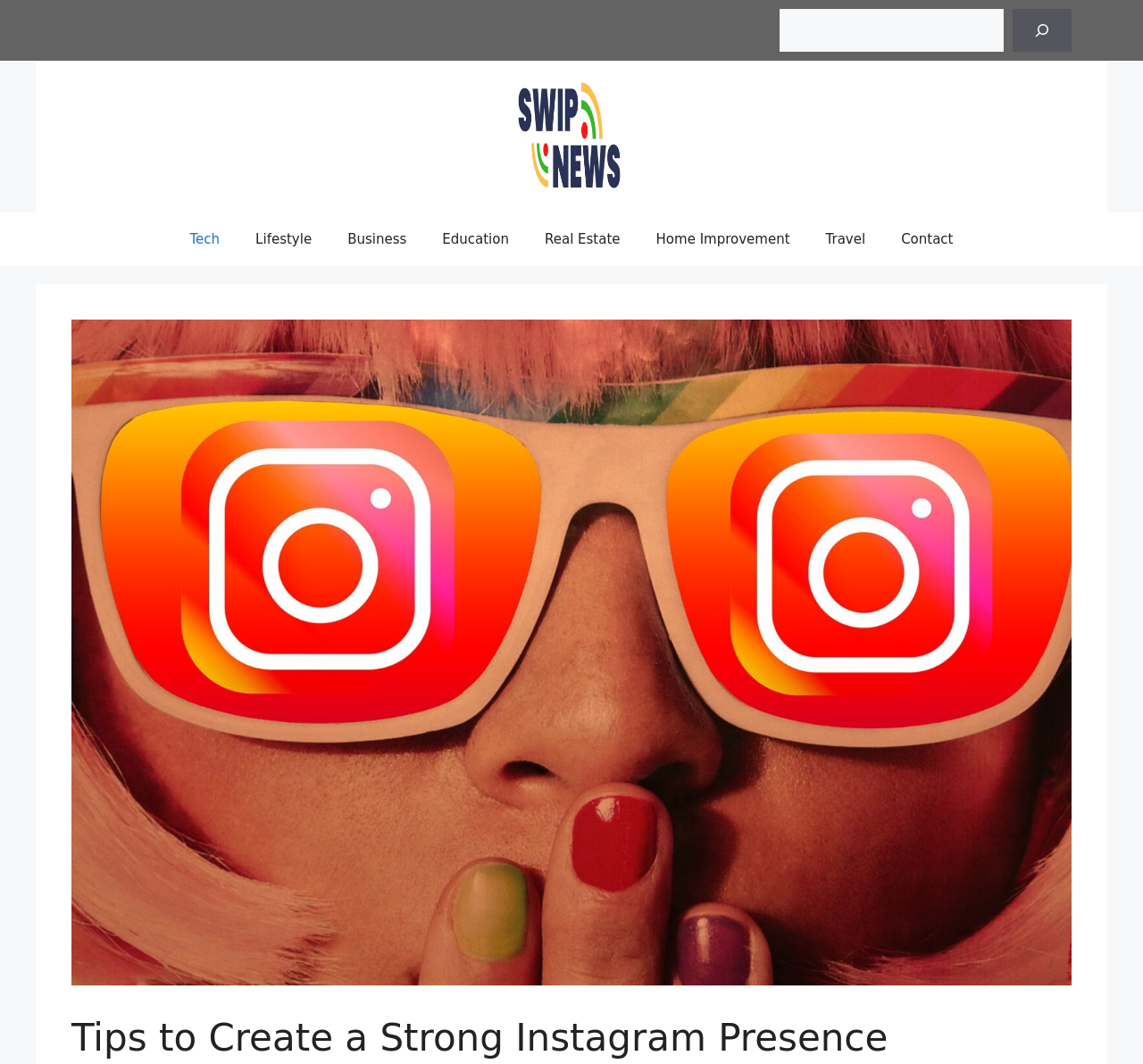Specify the bounding box coordinates of the area to click in order to execute this command: 'go to Swipnews homepage'. The coordinates should consist of four float numbers ranging from 0 to 1, and should be formatted as [left, top, right, bottom].

[0.449, 0.119, 0.551, 0.135]